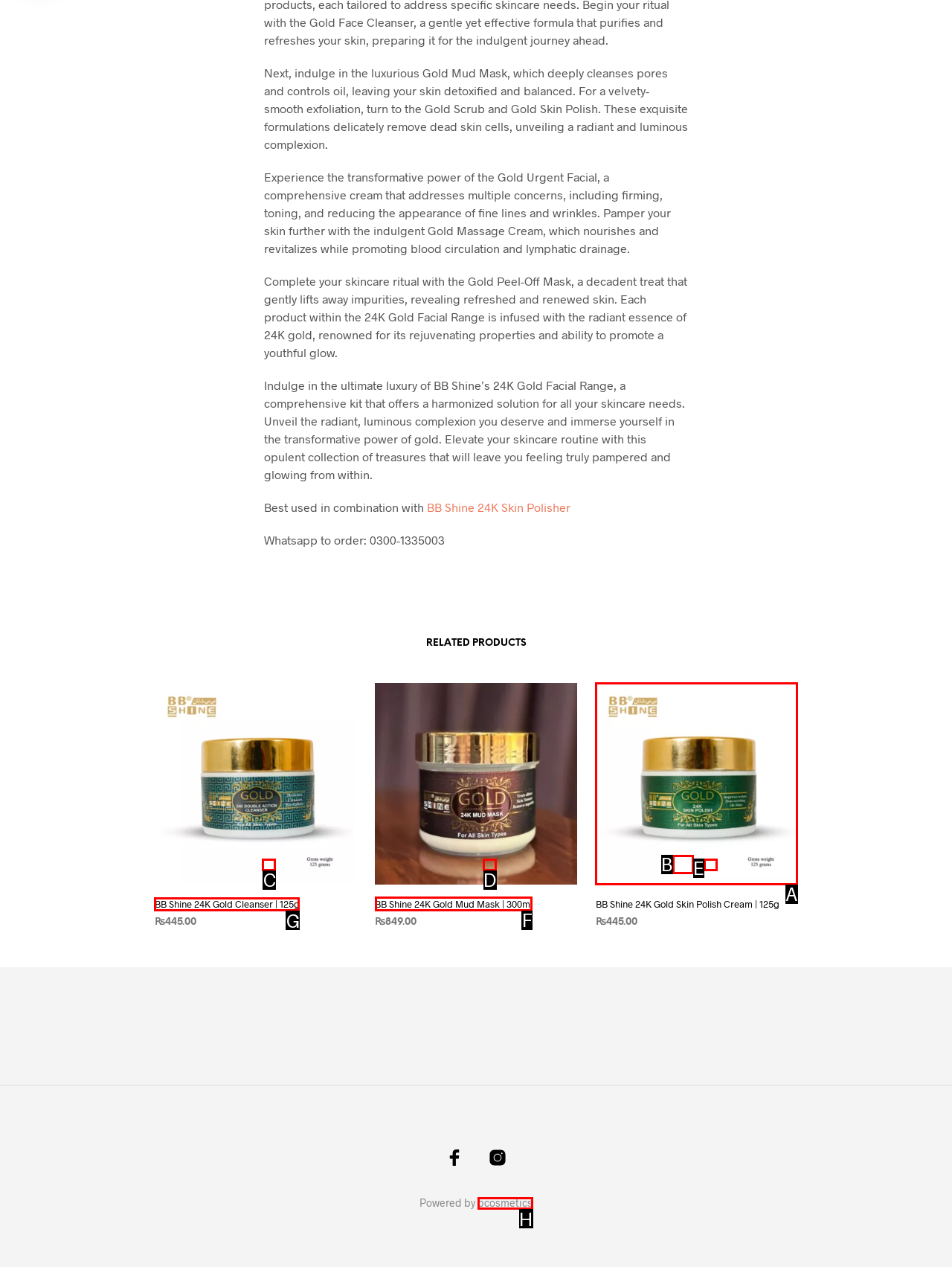Which lettered option should I select to achieve the task: View details of BB Shine 24K Gold Mud Mask according to the highlighted elements in the screenshot?

F